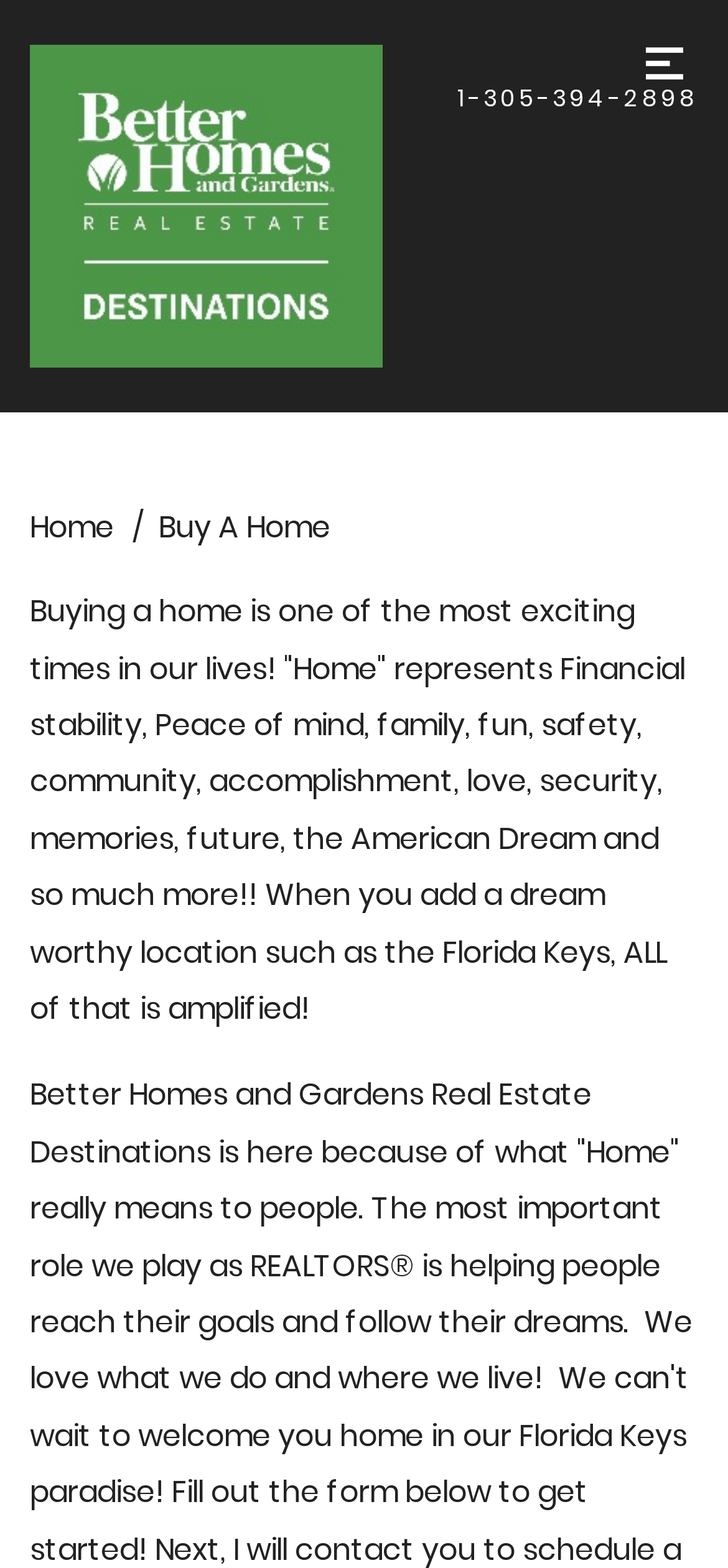Describe the webpage in detail, including text, images, and layout.

The webpage is titled "Buy A Home" and appears to be a real estate website. At the top left, there is a link to "Better Homes and Gardens Real Estate" accompanied by an image with the same name. To the right of this link, there is a phone number "1-305-394-2898" displayed as a link. 

On the top right, there is a button labeled "Menu" with a corresponding image. When clicked, the menu likely expands to reveal more options. Below the top section, there are two links, "Home" and "Buy A Home", positioned side by side. 

The main content of the webpage is a paragraph of text that discusses the excitement of buying a home and the significance of "home" in one's life. It also highlights the benefits of buying a home in a desirable location like the Florida Keys. This text spans almost the entire width of the page and takes up a significant portion of the screen.